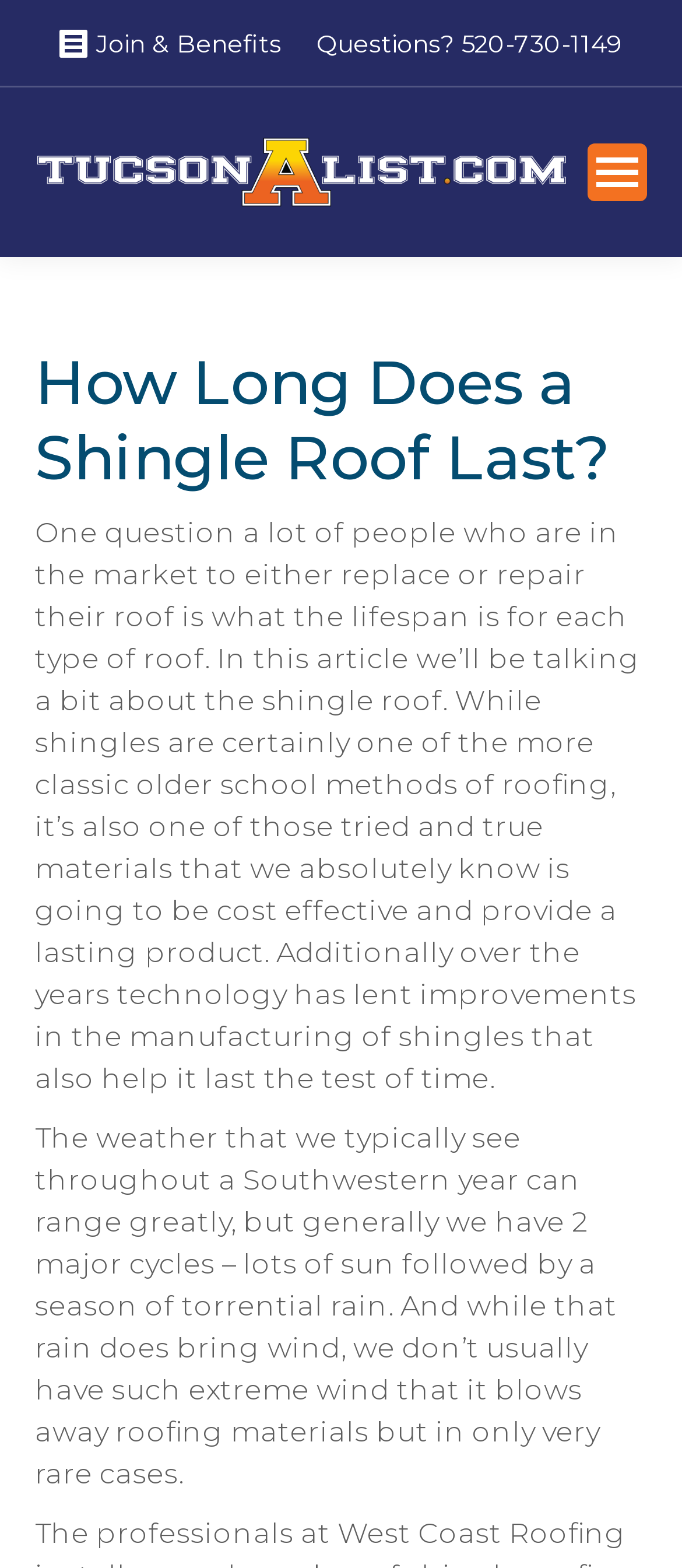Based on the image, provide a detailed response to the question:
What is the name of the company?

I found the company name by looking at the top-left corner of the webpage, where it says 'Tucson A List' and there is an image with the same name.